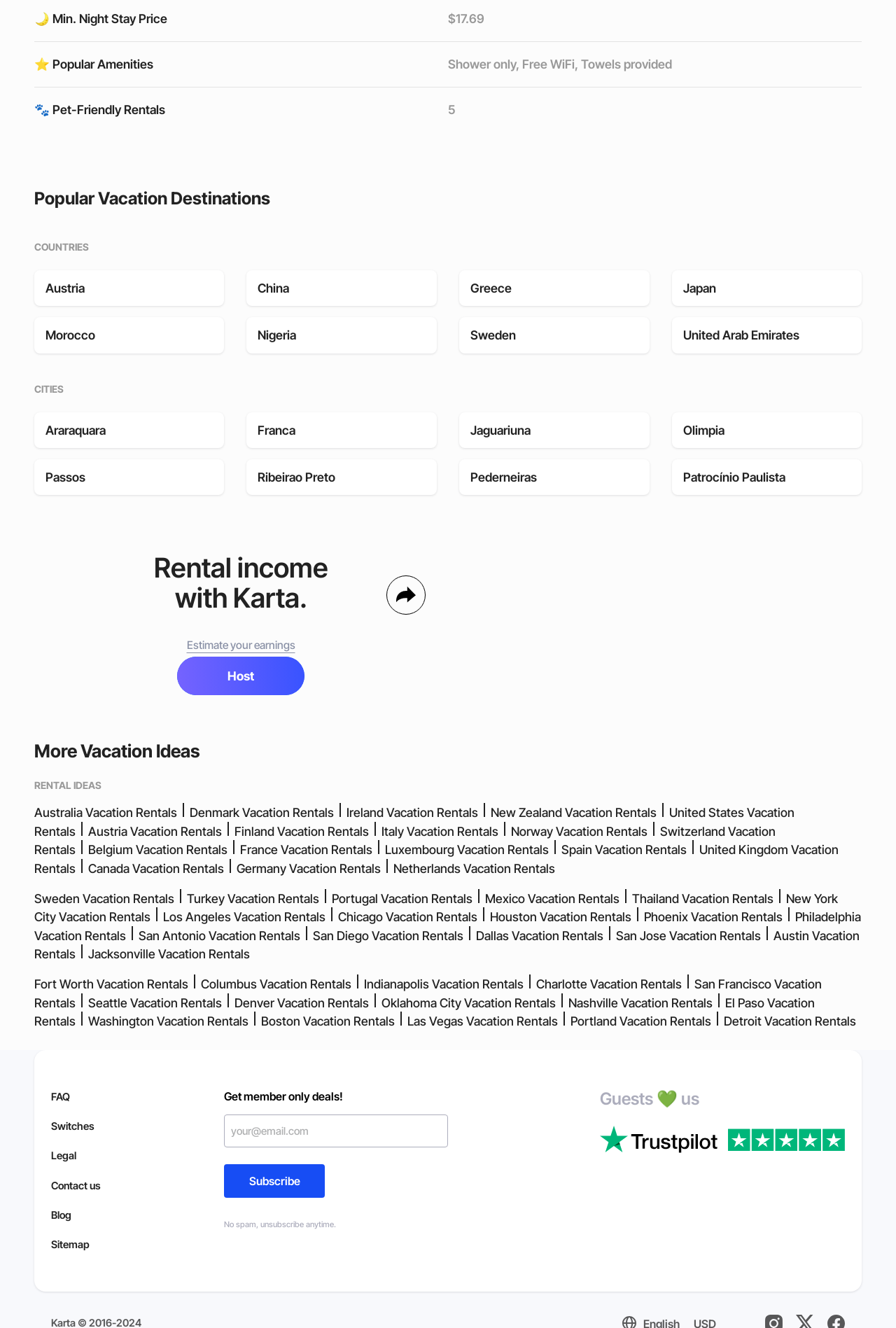Locate the bounding box coordinates of the element you need to click to accomplish the task described by this instruction: "Click on 'Host' to start hosting".

[0.198, 0.494, 0.34, 0.523]